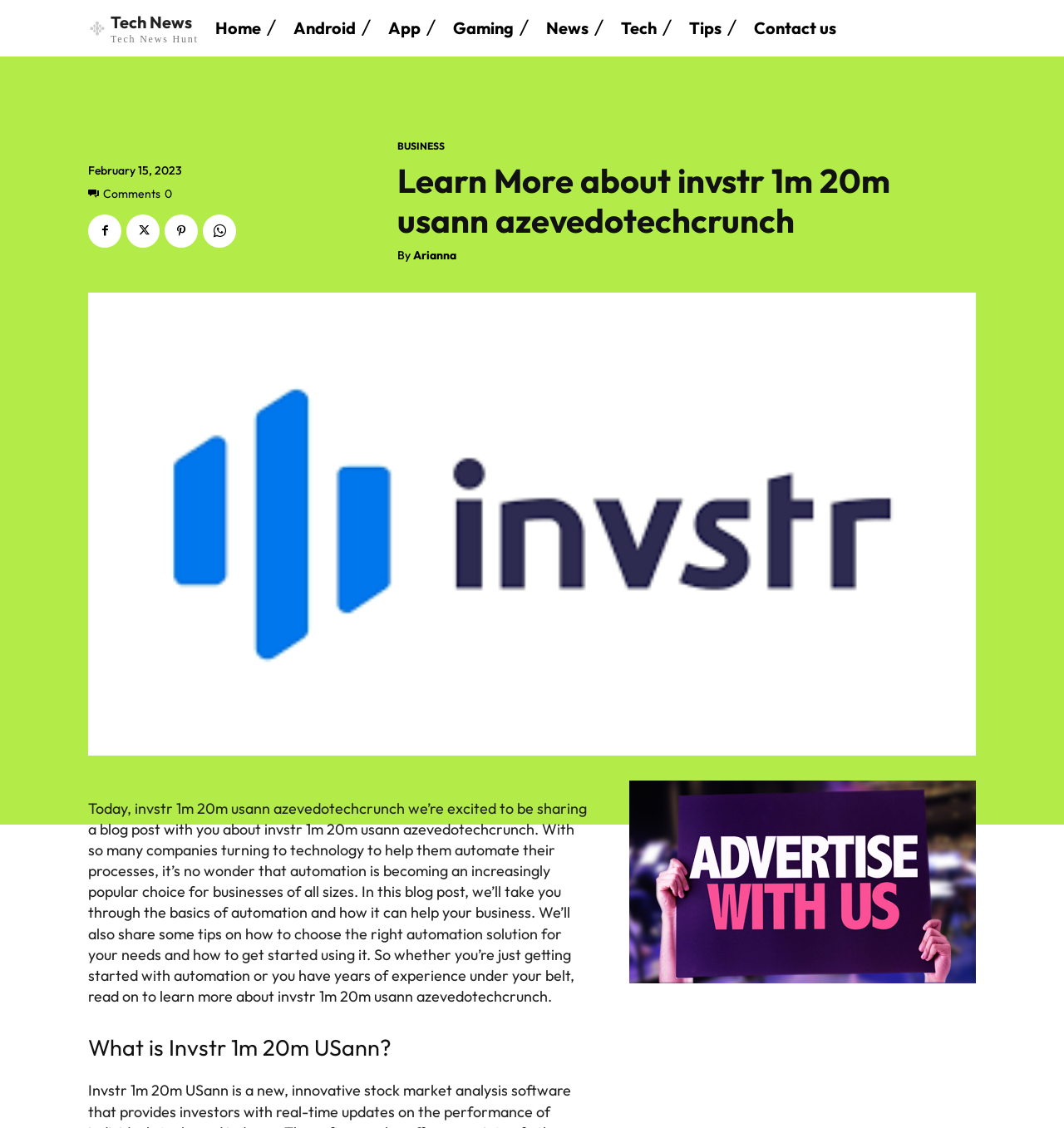Find the coordinates for the bounding box of the element with this description: "Tech NewsTech News Hunt".

[0.083, 0.011, 0.186, 0.039]